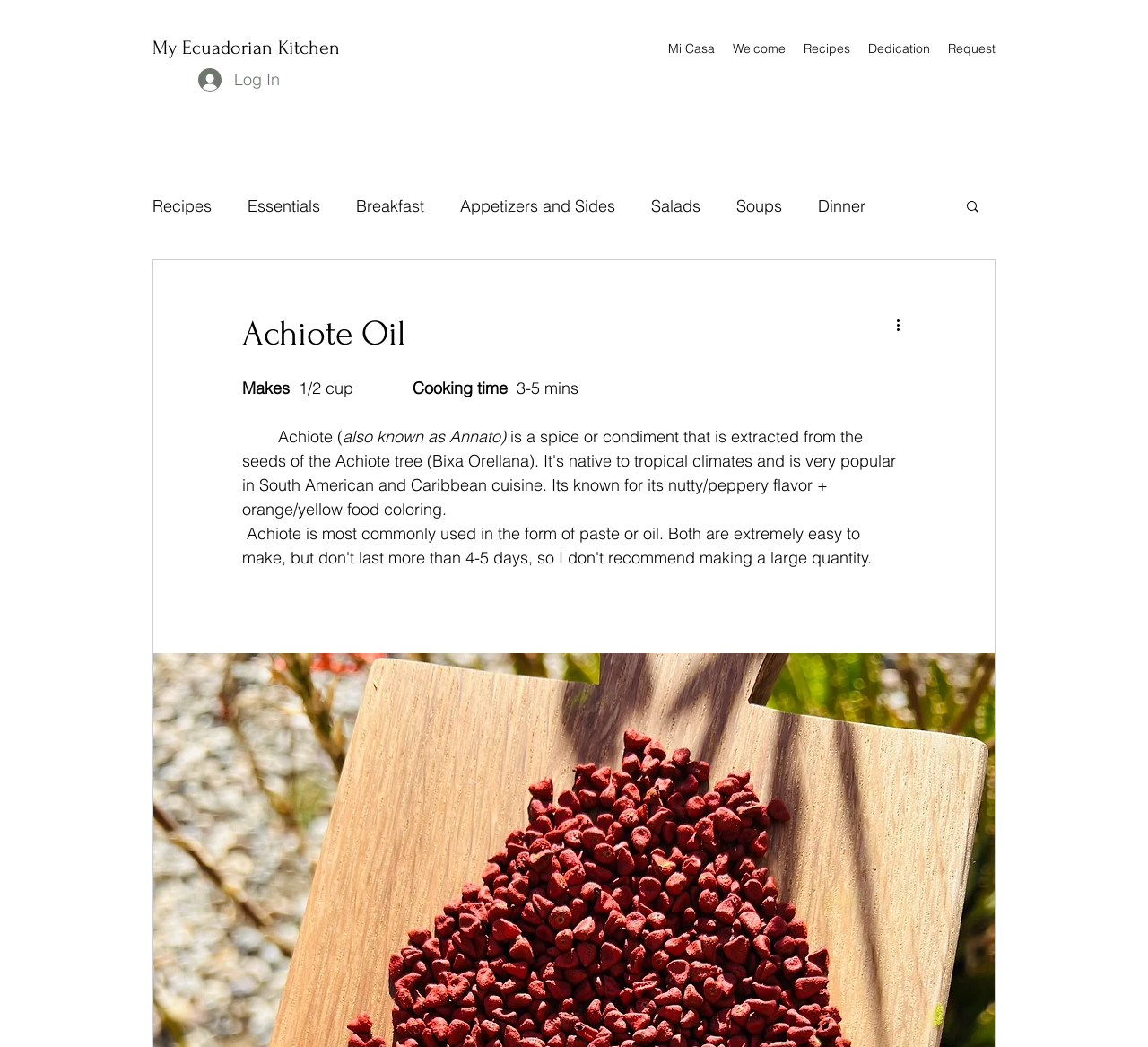How many navigation links are under 'Site'?
Using the information presented in the image, please offer a detailed response to the question.

I counted the number of links under the 'Site' navigation menu, which are 'Mi Casa', 'Welcome', 'Recipes', 'Dedication', and 'Request', totaling 5 links.